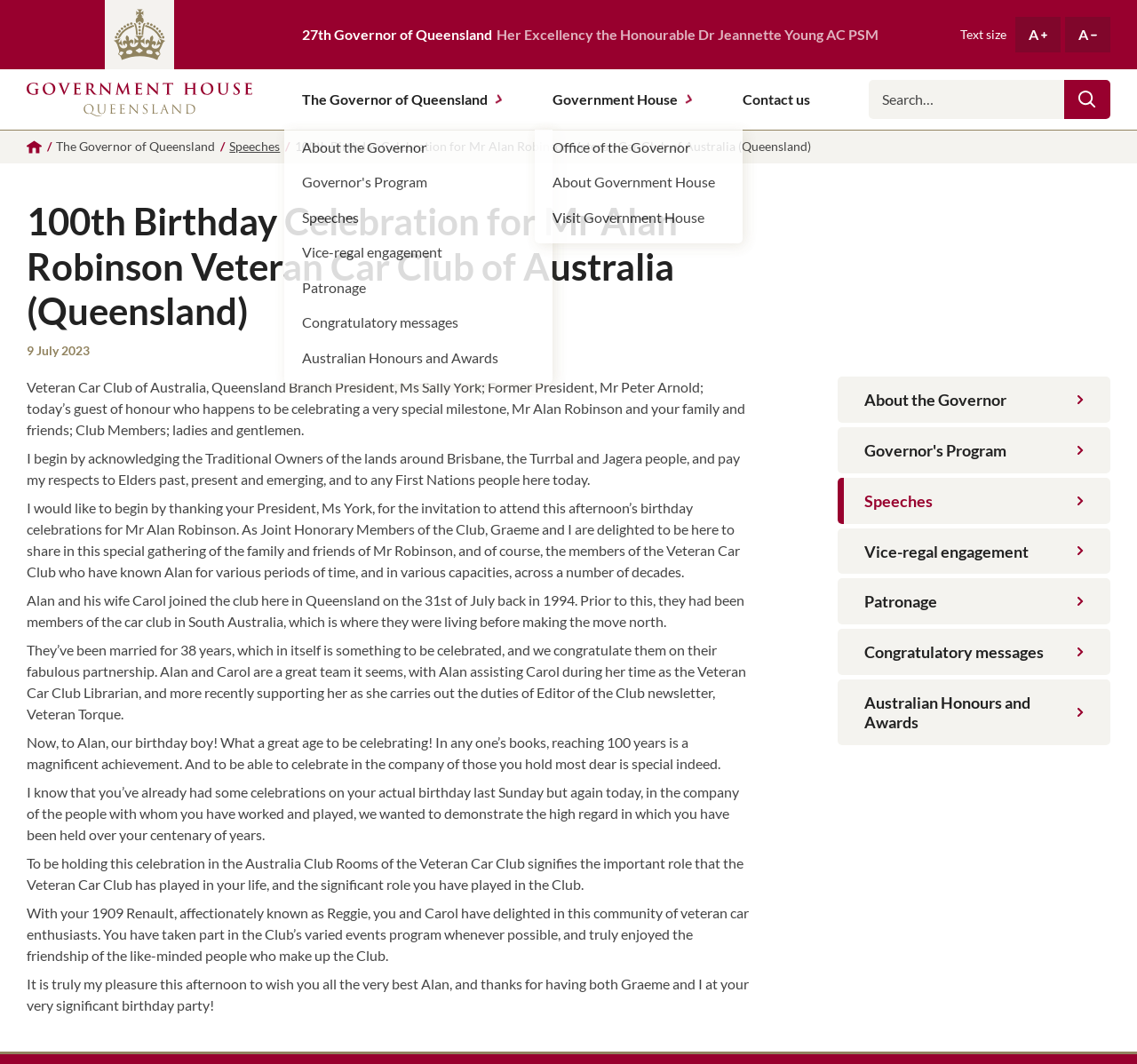Find the bounding box coordinates of the clickable element required to execute the following instruction: "Visit the Government House Queensland website". Provide the coordinates as four float numbers between 0 and 1, i.e., [left, top, right, bottom].

[0.023, 0.065, 0.222, 0.122]